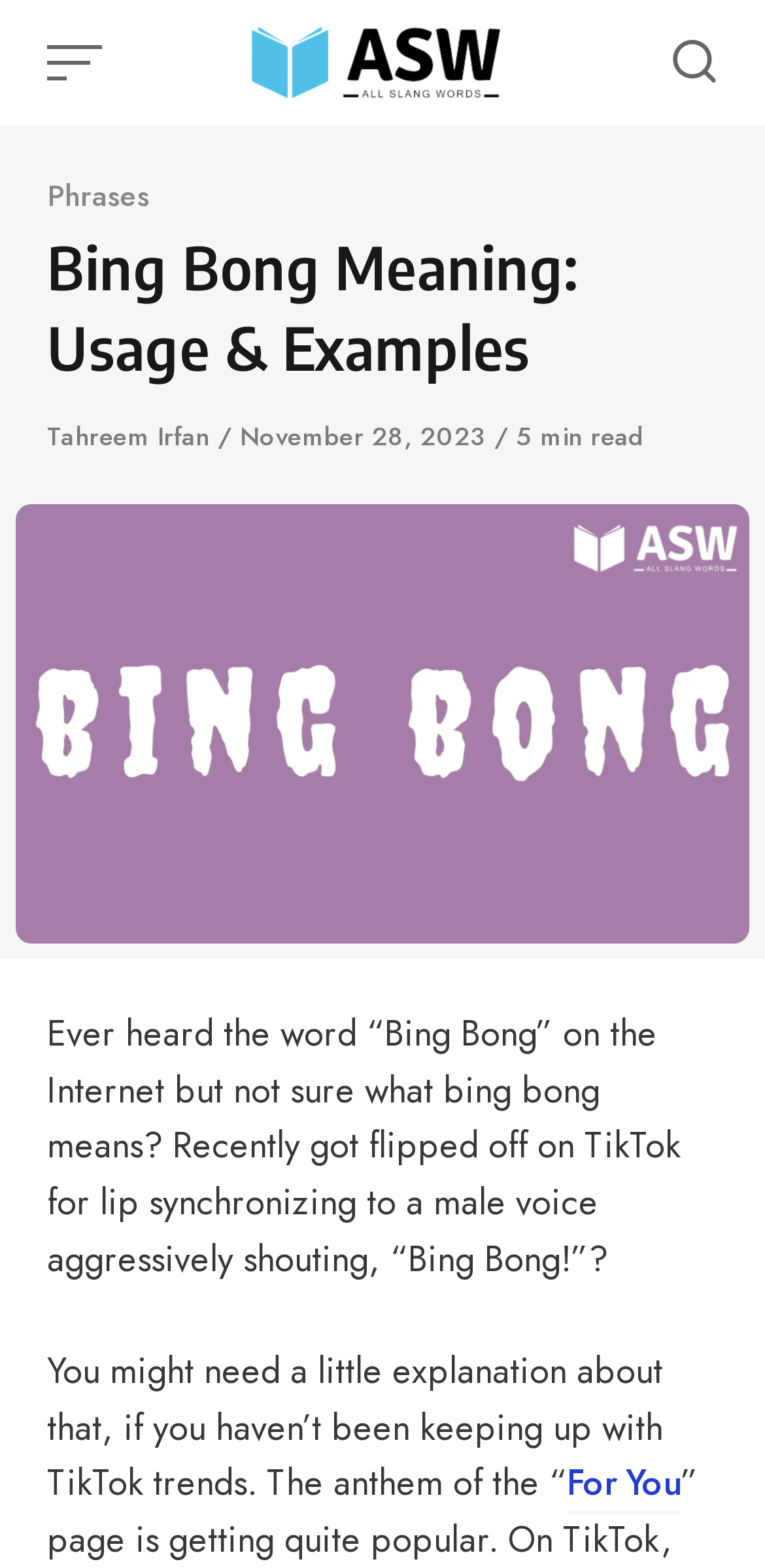Describe all the visual and textual components of the webpage comprehensively.

The webpage is an article about the meaning of "Bing Bong" and its usage with examples. At the top left corner, there is a "Skip to content" link. Next to it, on the top right corner, there is an "Open or close menu" button. Below the button, there is a link to "All Slang Words" with an accompanying image. On the top right corner, there is an "Open or close search" button.

Below the top navigation bar, there is a header section with a category link to "Phrases" and a heading that reads "Bing Bong Meaning: Usage & Examples". The author's name, "Tahreem Irfan", is displayed along with the publication date, "November 28, 2023", and an estimated reading time of "5 min read".

Below the header section, there is a large image related to "Bing Bong meaning". The main content of the article starts below the image, with a paragraph of text that introduces the topic of "Bing Bong" and its usage on the internet, particularly on TikTok. The article continues with more text, including a link to "For You" with a highlighted mark.